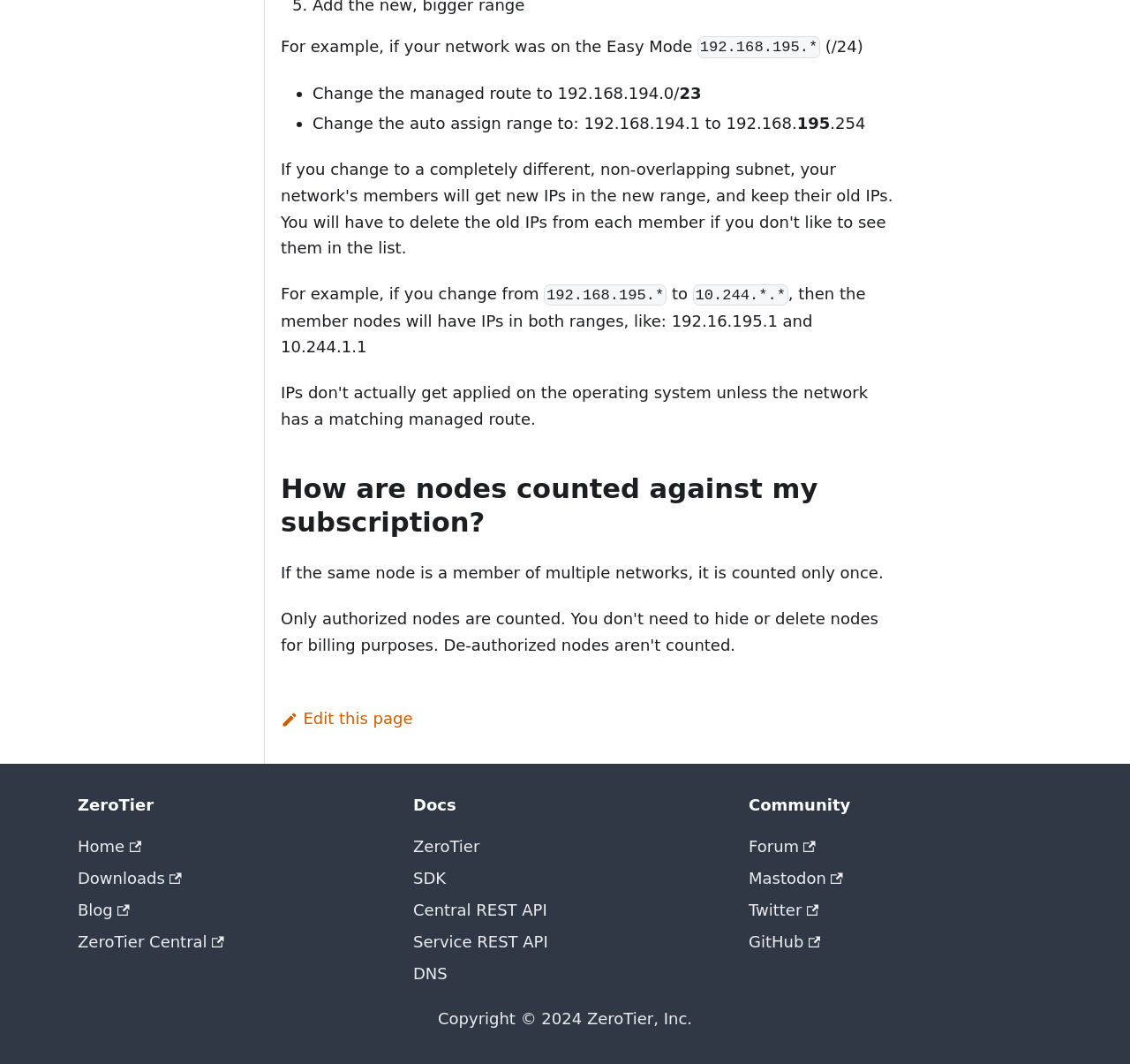What is the purpose of changing the managed route?
Carefully examine the image and provide a detailed answer to the question.

Based on the text, it seems that changing the managed route is necessary to change the IP range of the network. For example, if the current network is on the Easy Mode with an IP range of 192.168.195.*, changing the managed route to 192.168.194.0/23 would change the IP range to 192.168.194.1 to 192.168.195.254.